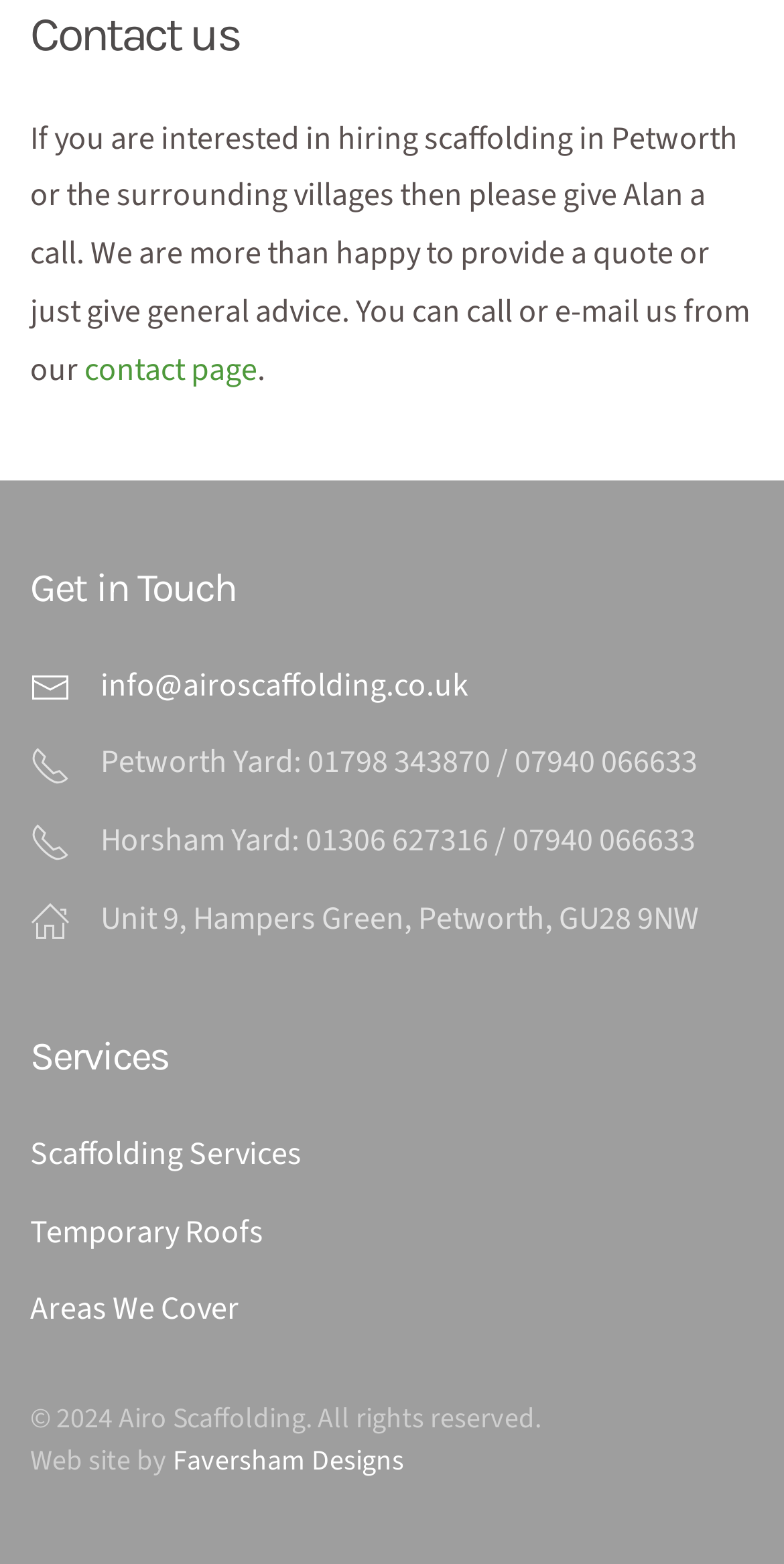Based on the element description: "contact page", identify the bounding box coordinates for this UI element. The coordinates must be four float numbers between 0 and 1, listed as [left, top, right, bottom].

[0.108, 0.222, 0.328, 0.25]